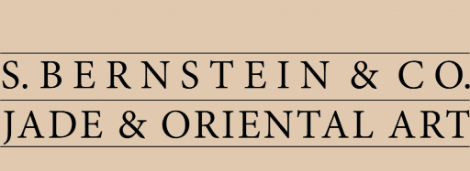Examine the image and give a thorough answer to the following question:
What is the tone of the color palette?

The caption describes the color palette as understated, which implies a subtle and restrained approach to color choice, aligning with the classic aesthetic of the art and antiques world.